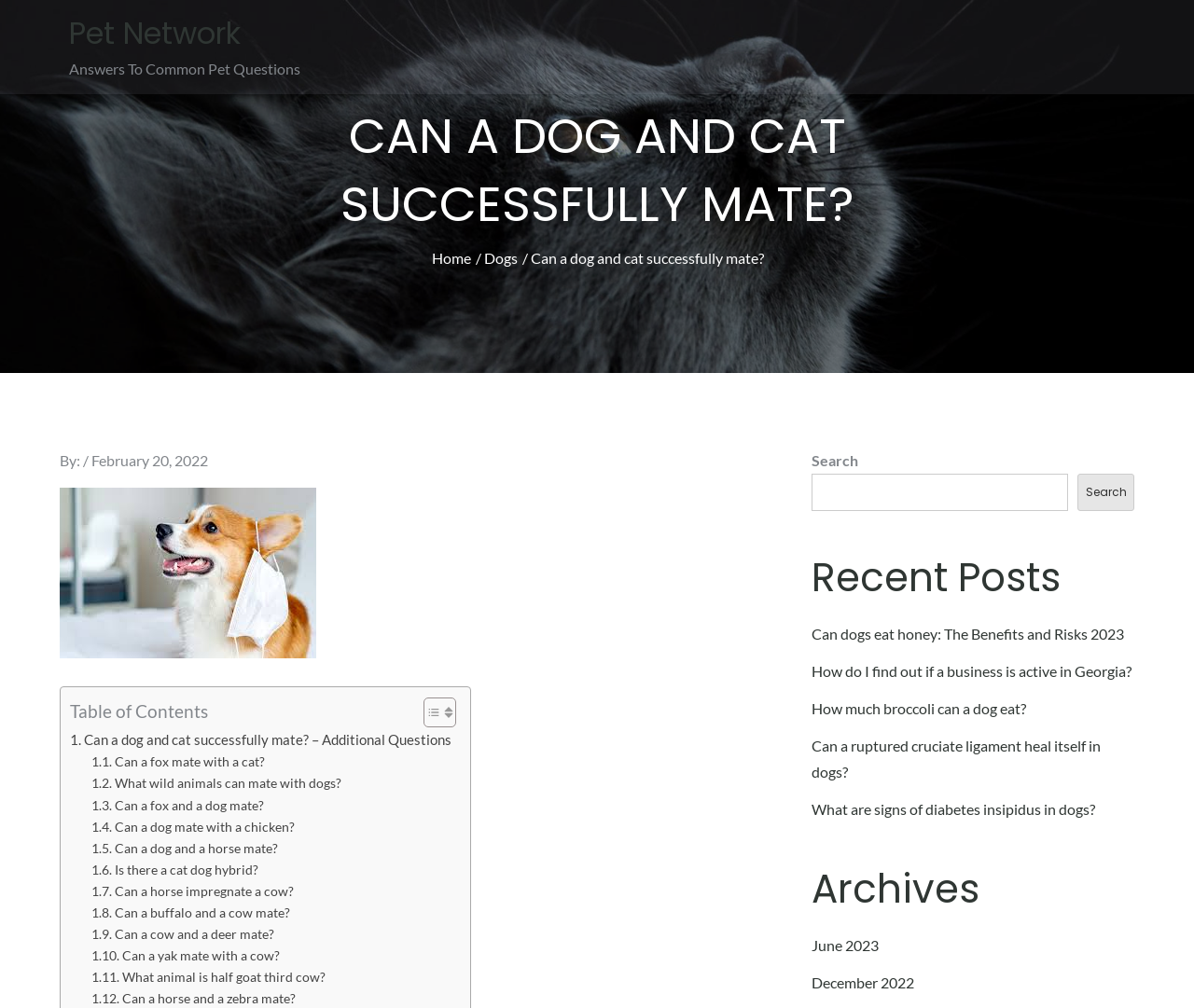Please provide the bounding box coordinates for the element that needs to be clicked to perform the following instruction: "Check recent posts". The coordinates should be given as four float numbers between 0 and 1, i.e., [left, top, right, bottom].

[0.68, 0.547, 0.95, 0.601]